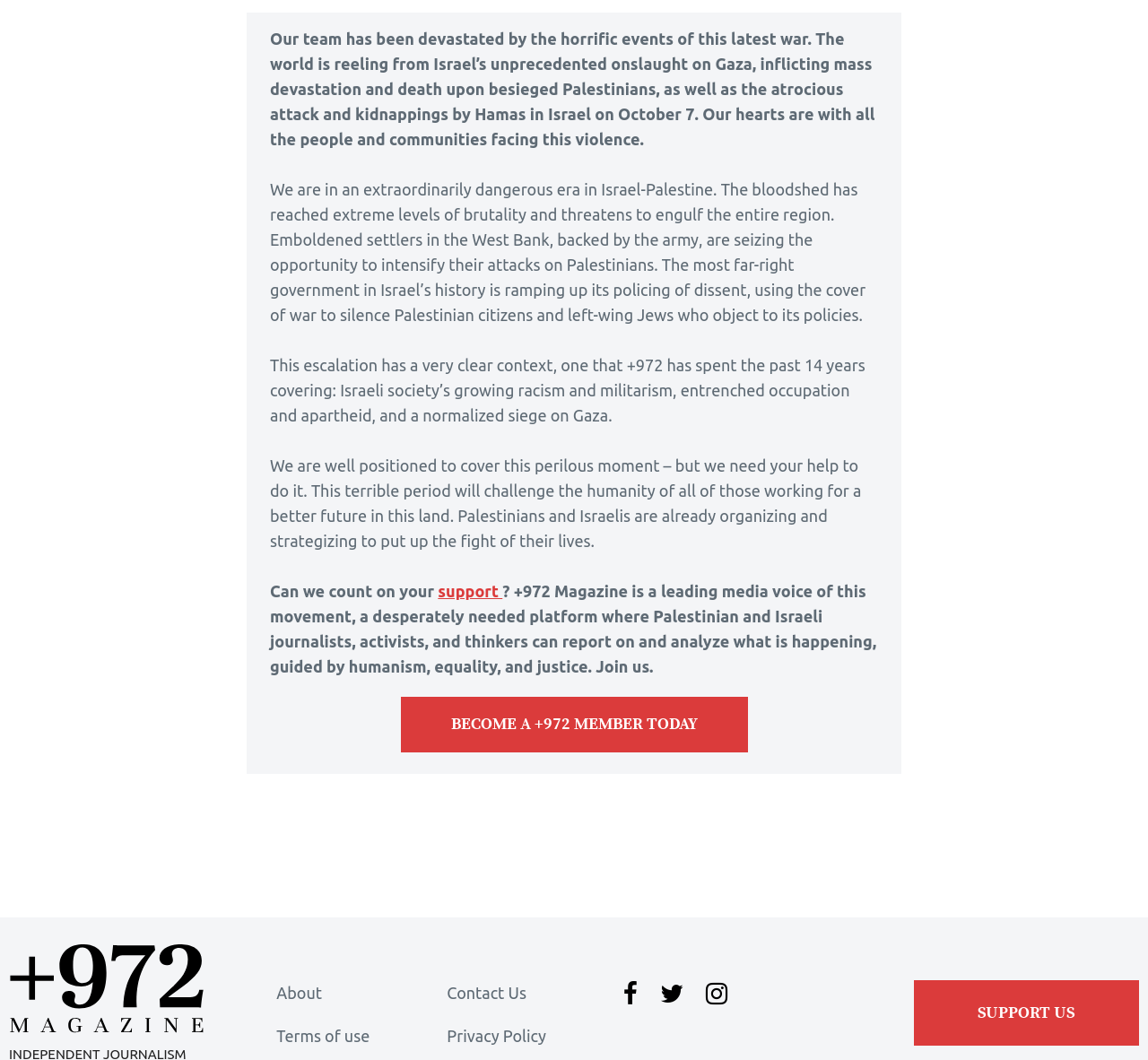Locate the bounding box coordinates of the area where you should click to accomplish the instruction: "learn about how to import a boat from usa to canada".

None